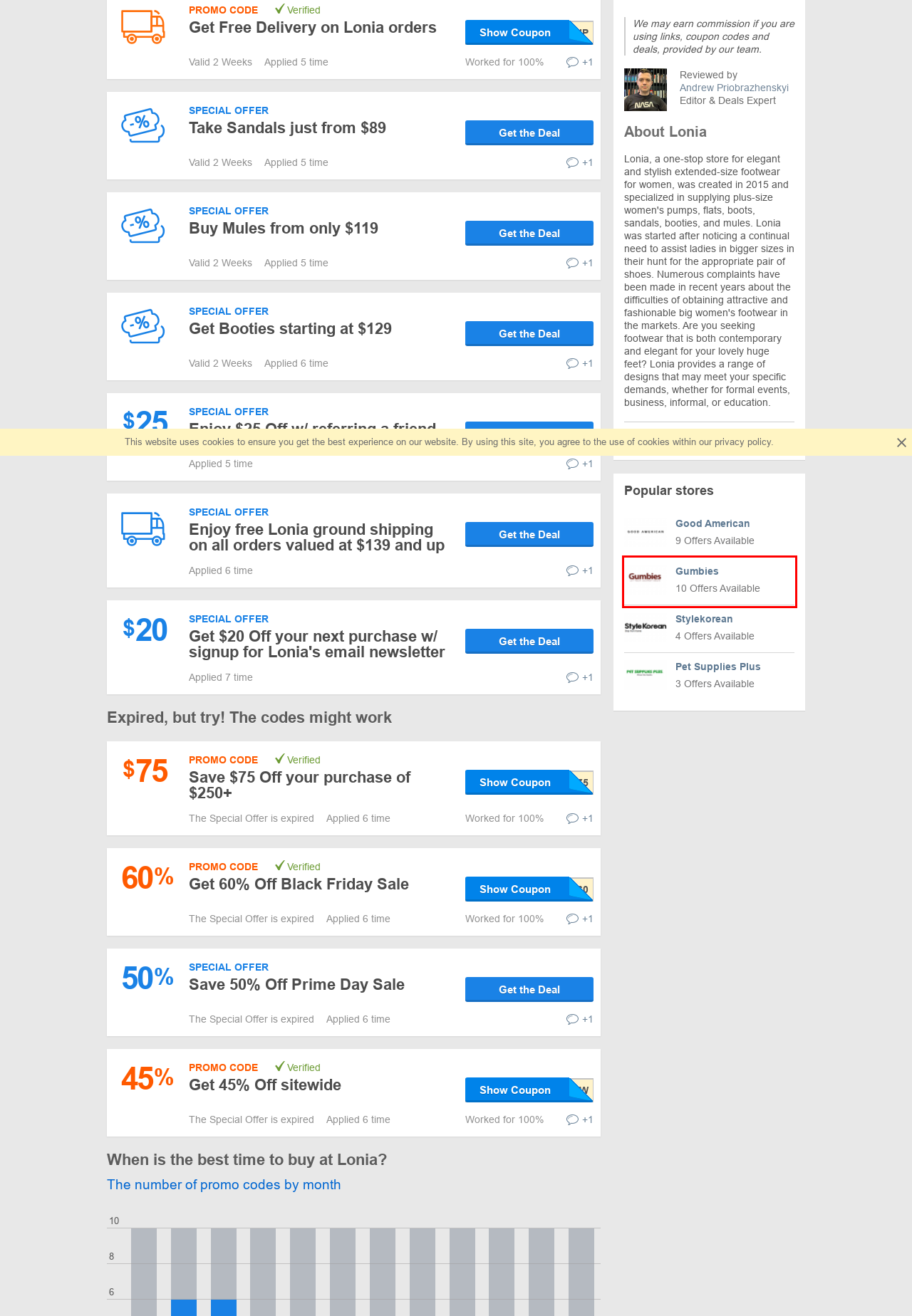Examine the screenshot of a webpage with a red rectangle bounding box. Select the most accurate webpage description that matches the new webpage after clicking the element within the bounding box. Here are the candidates:
A. Gumbies Promo Codes - 15% OFF Coupon in May 2024
B. Do Not Sell My Personal Infomation - DiscountReactor
C. Best Mother's Day Coupon Codes, Deals and Offers
D. Calendar of Sales 2024 at Discountreactor
E. Alex Crane Promo Codes - Up to 10% OFF in May 2024
F. Pet Supplies Plus Promo Codes - Up to 35% OFF in May 2024
G. Andrew Priobrazhenskyi - author at DiscountReactor
H. Good American Coupon Codes - 30% OFF in May 2024

A